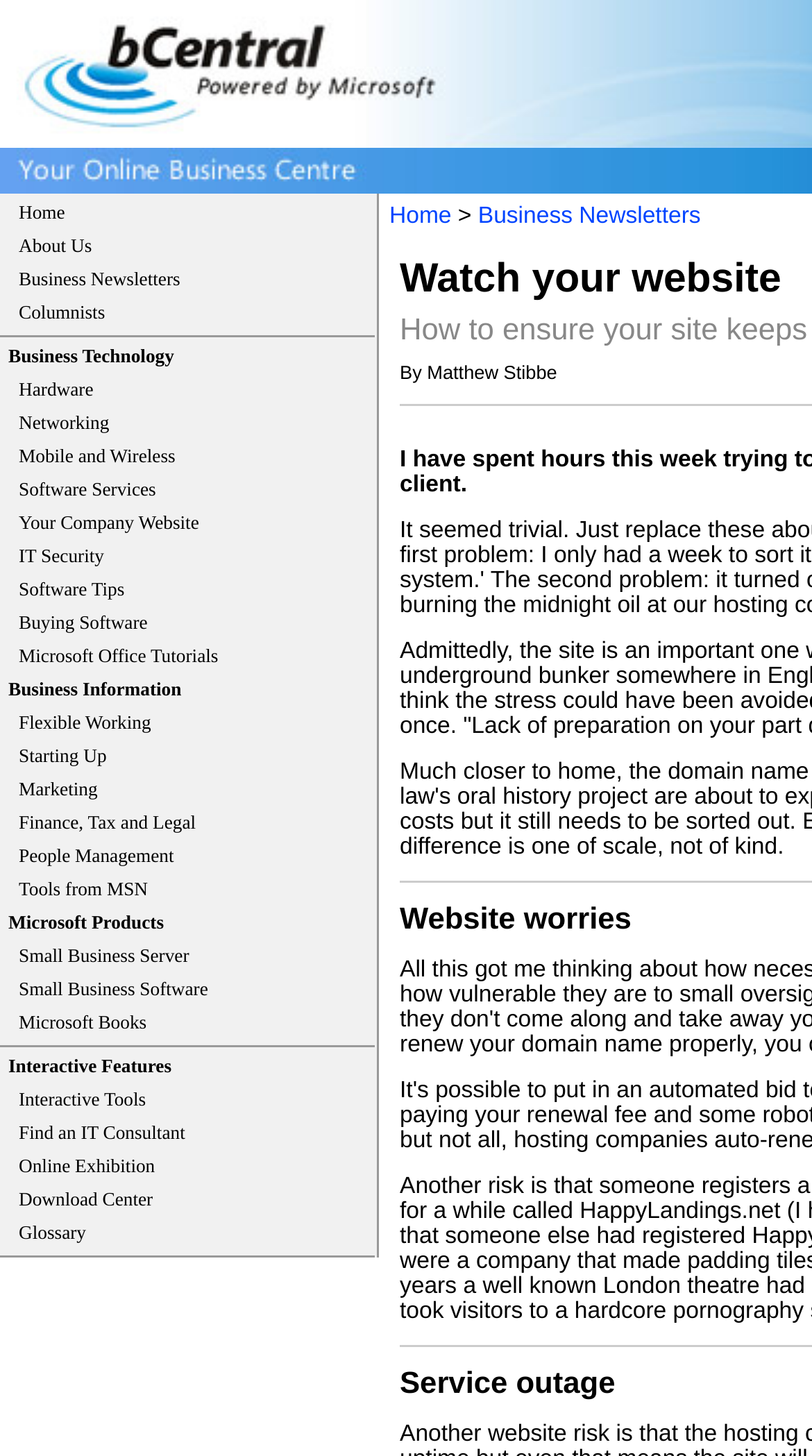Show me the bounding box coordinates of the clickable region to achieve the task as per the instruction: "visit the IT Security page".

[0.023, 0.375, 0.128, 0.389]